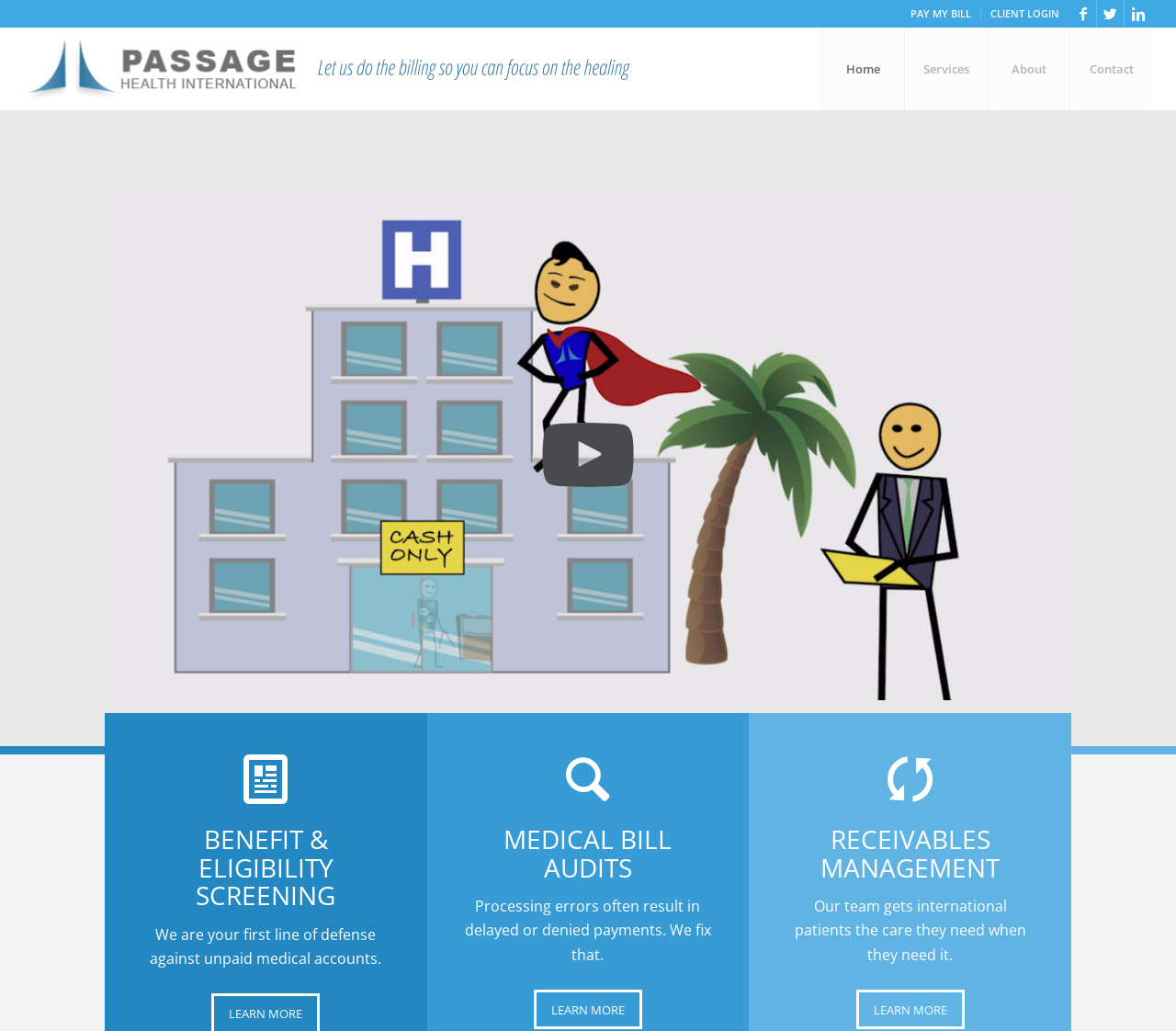Find the bounding box coordinates of the clickable area that will achieve the following instruction: "Click the 'Home' link".

[0.699, 0.027, 0.769, 0.107]